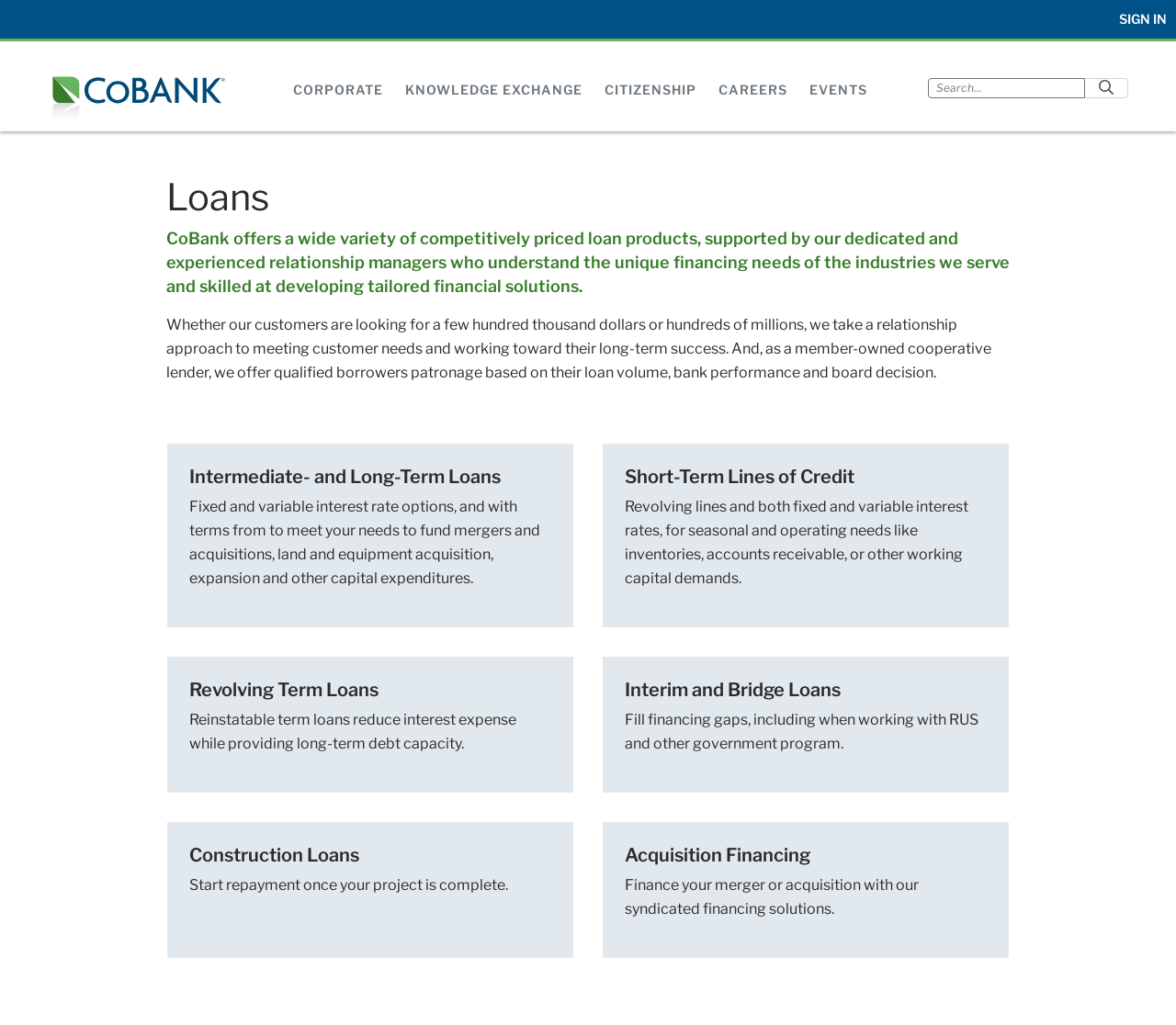Find the bounding box coordinates of the element to click in order to complete this instruction: "click on the Catewa link". The bounding box coordinates must be four float numbers between 0 and 1, denoted as [left, top, right, bottom].

None